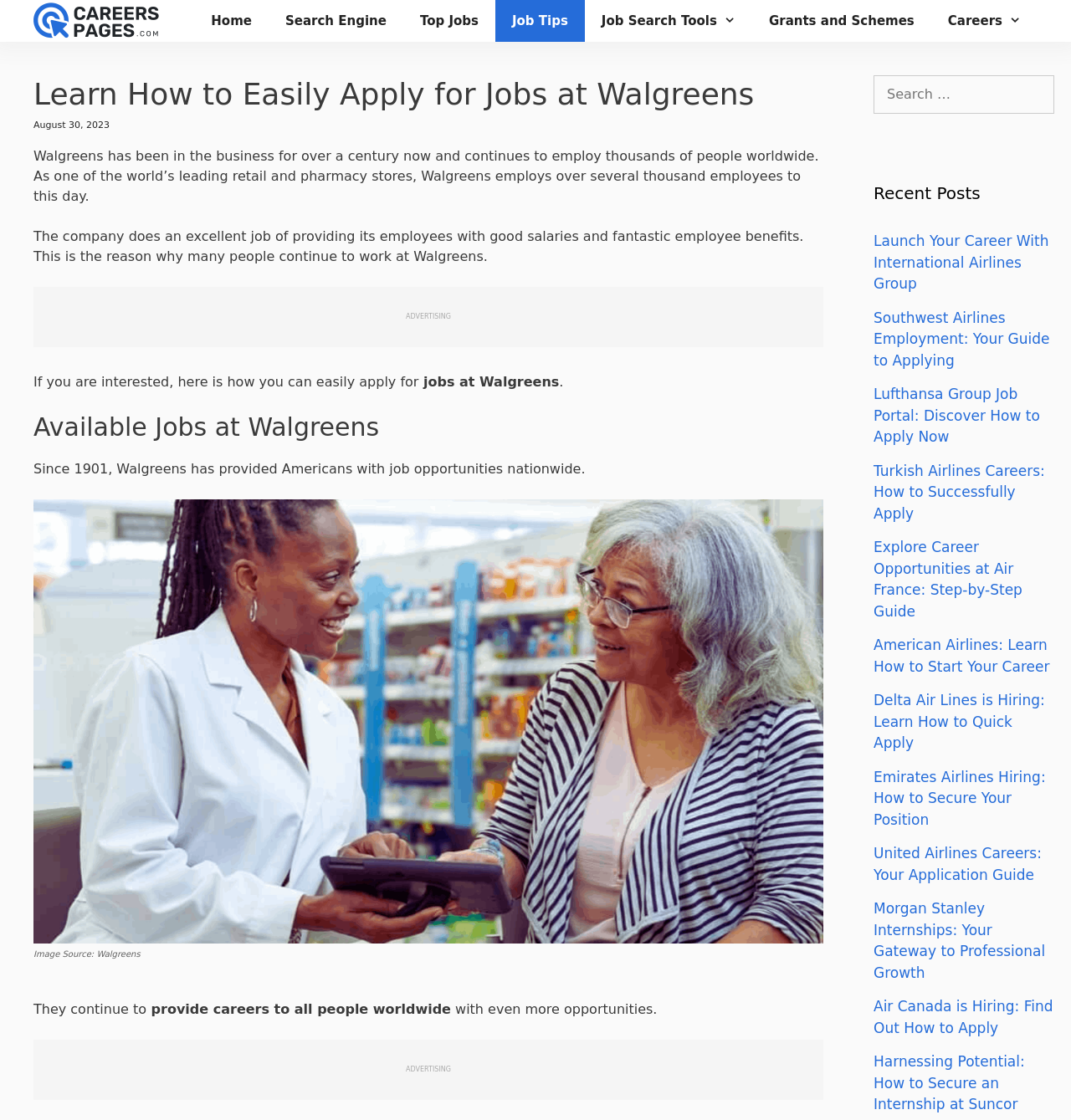Can you determine the bounding box coordinates of the area that needs to be clicked to fulfill the following instruction: "Read about Learn How to Easily Apply for Jobs at Walgreens"?

[0.031, 0.067, 0.769, 0.102]